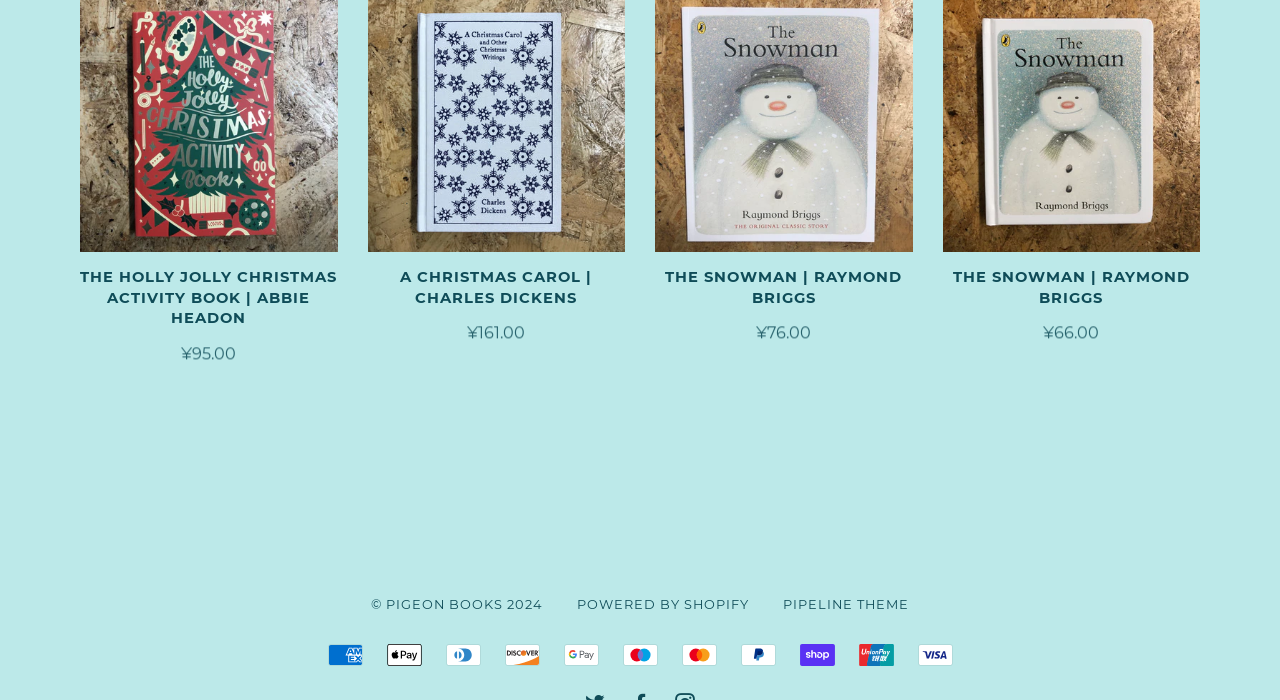Find the bounding box coordinates of the element I should click to carry out the following instruction: "Click the 'HOME' link".

None